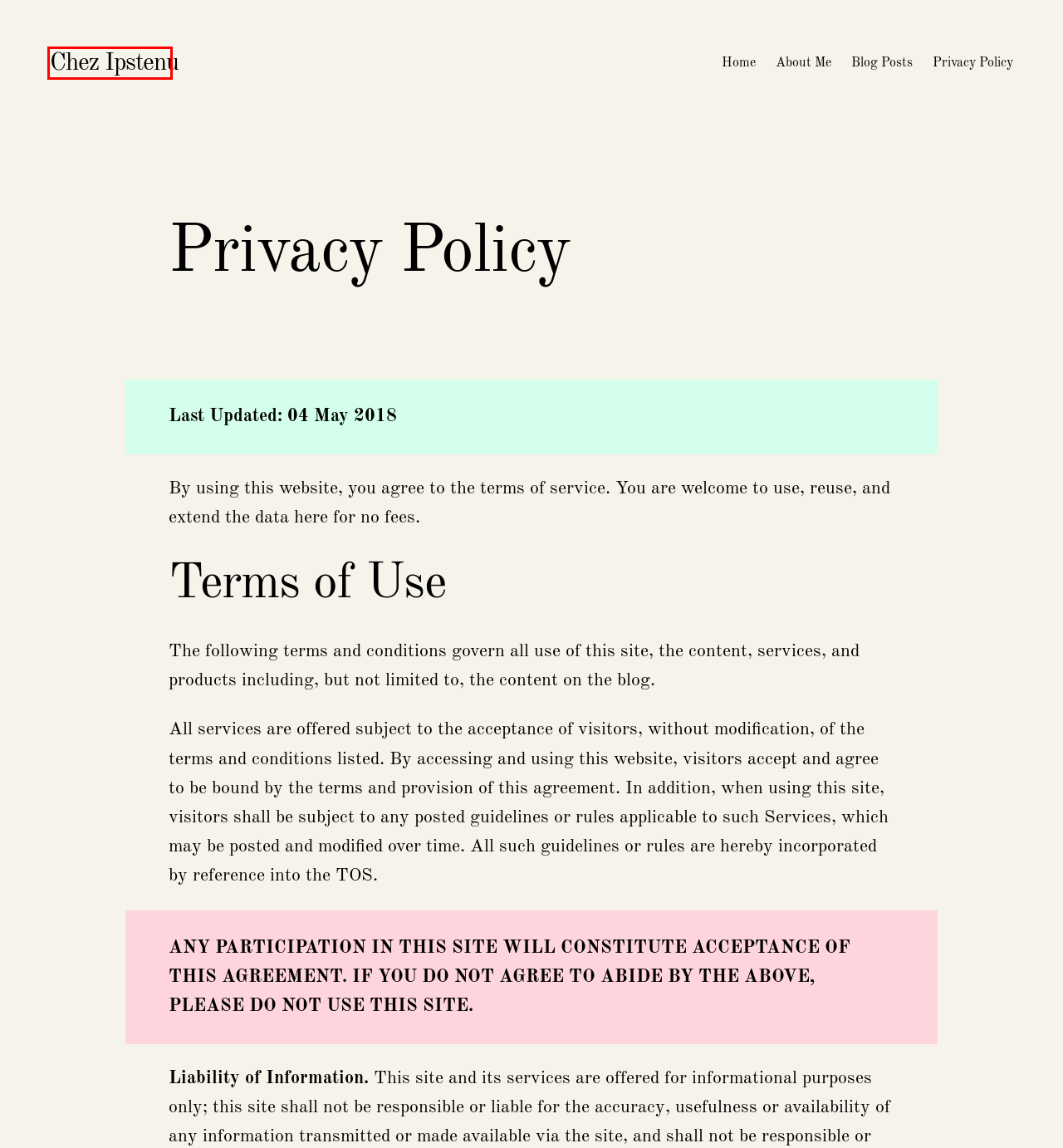A screenshot of a webpage is given, featuring a red bounding box around a UI element. Please choose the webpage description that best aligns with the new webpage after clicking the element in the bounding box. These are the descriptions:
A. Share to Mastodon
B. Ipstenu (Ipstenu (Mika Epstein)) · GitHub
C. Jetpack Privacy Center
D. About Me - Chez Ipstenu
E. Blog Posts - Chez Ipstenu
F. Ipstenu (Mika Epstein) (@ipstenu) – WordPress user profile | WordPress.org
G. Privacy Policy – Automattic
H. I, Ipstenu - Chez Ipstenu

H